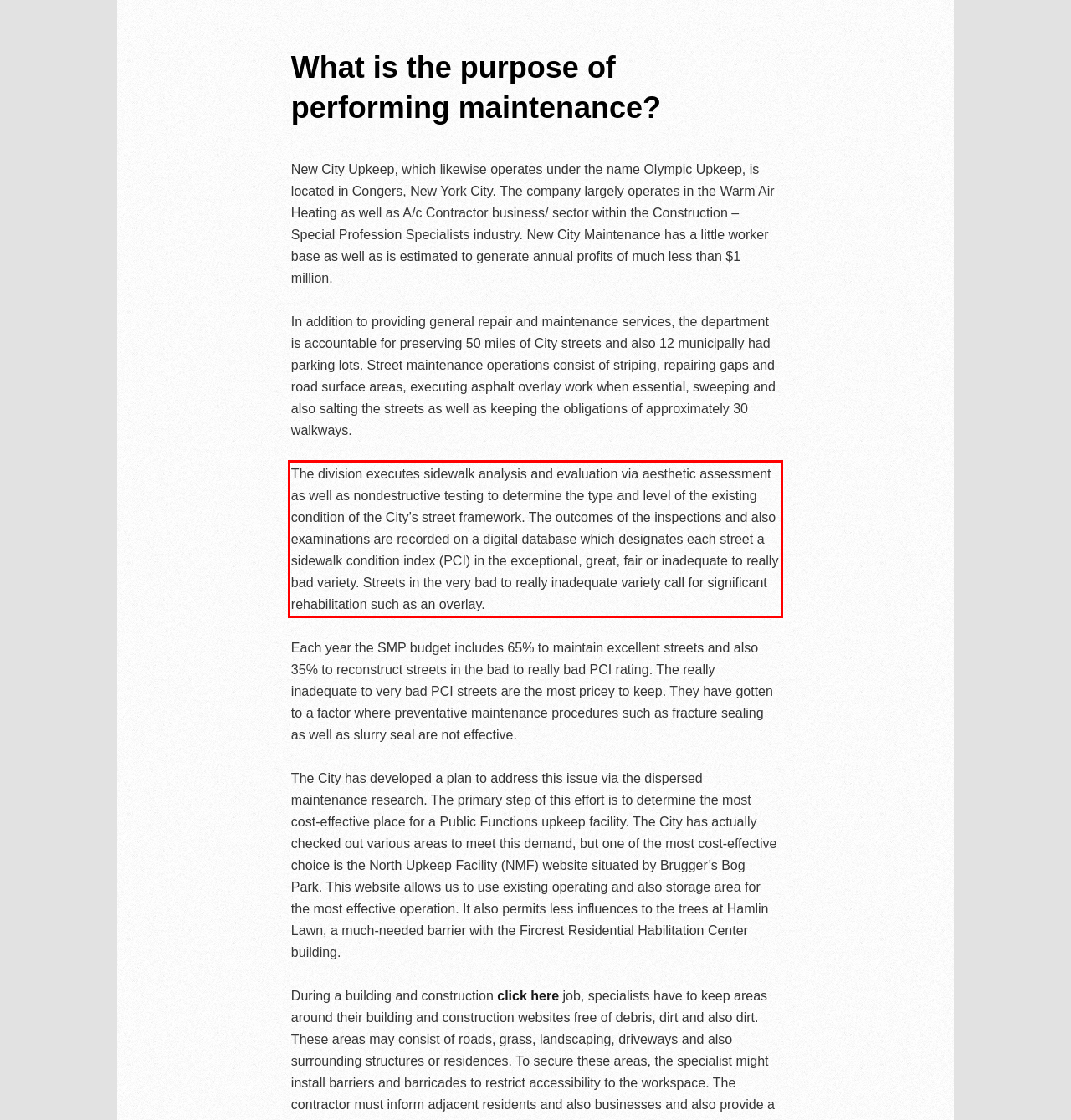With the given screenshot of a webpage, locate the red rectangle bounding box and extract the text content using OCR.

The division executes sidewalk analysis and evaluation via aesthetic assessment as well as nondestructive testing to determine the type and level of the existing condition of the City’s street framework. The outcomes of the inspections and also examinations are recorded on a digital database which designates each street a sidewalk condition index (PCI) in the exceptional, great, fair or inadequate to really bad variety. Streets in the very bad to really inadequate variety call for significant rehabilitation such as an overlay.